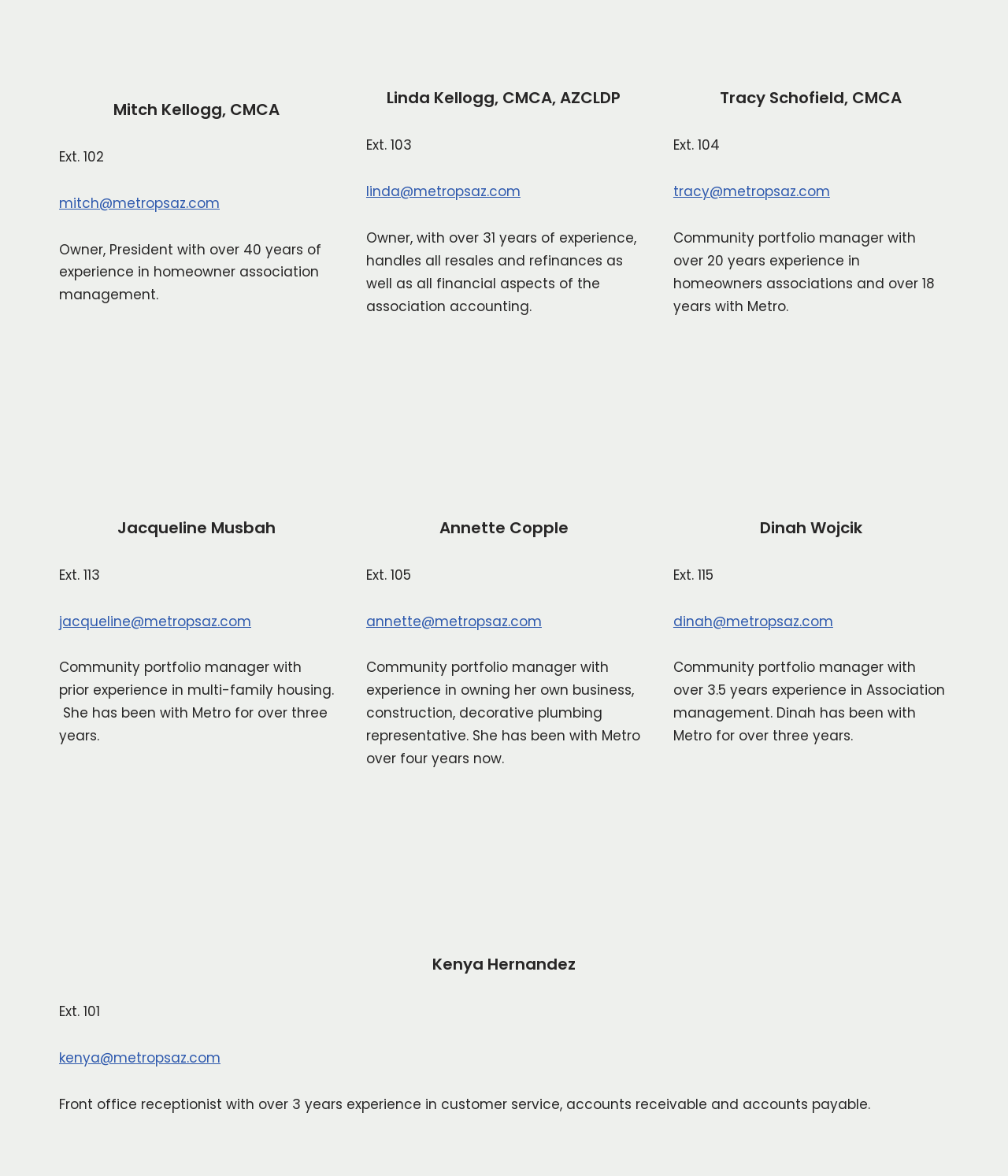Answer the question briefly using a single word or phrase: 
What is the email address of Tracy Schofield?

tracy@metropsaz.com